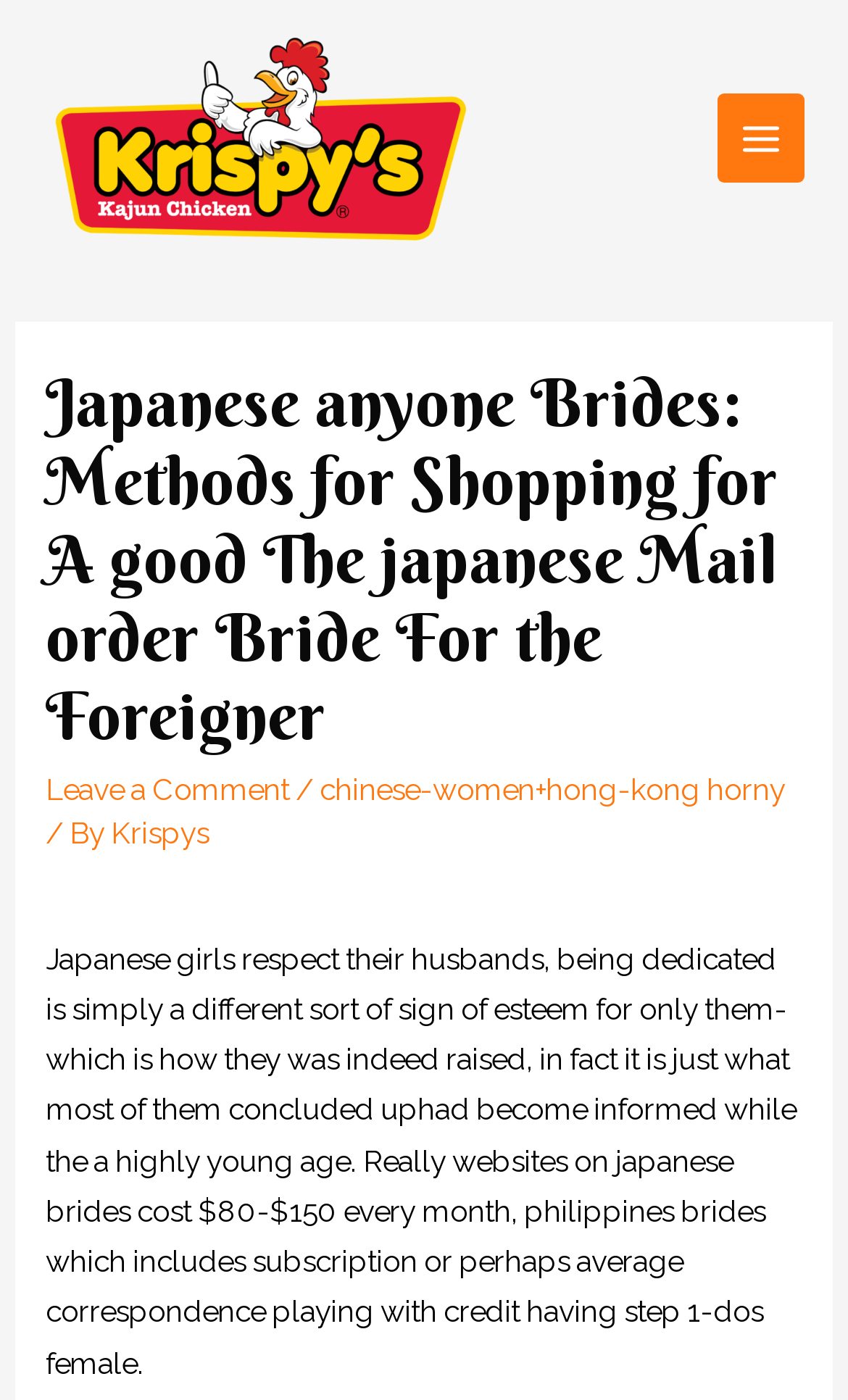What is the characteristic of Japanese girls?
Answer the question with just one word or phrase using the image.

Respectful